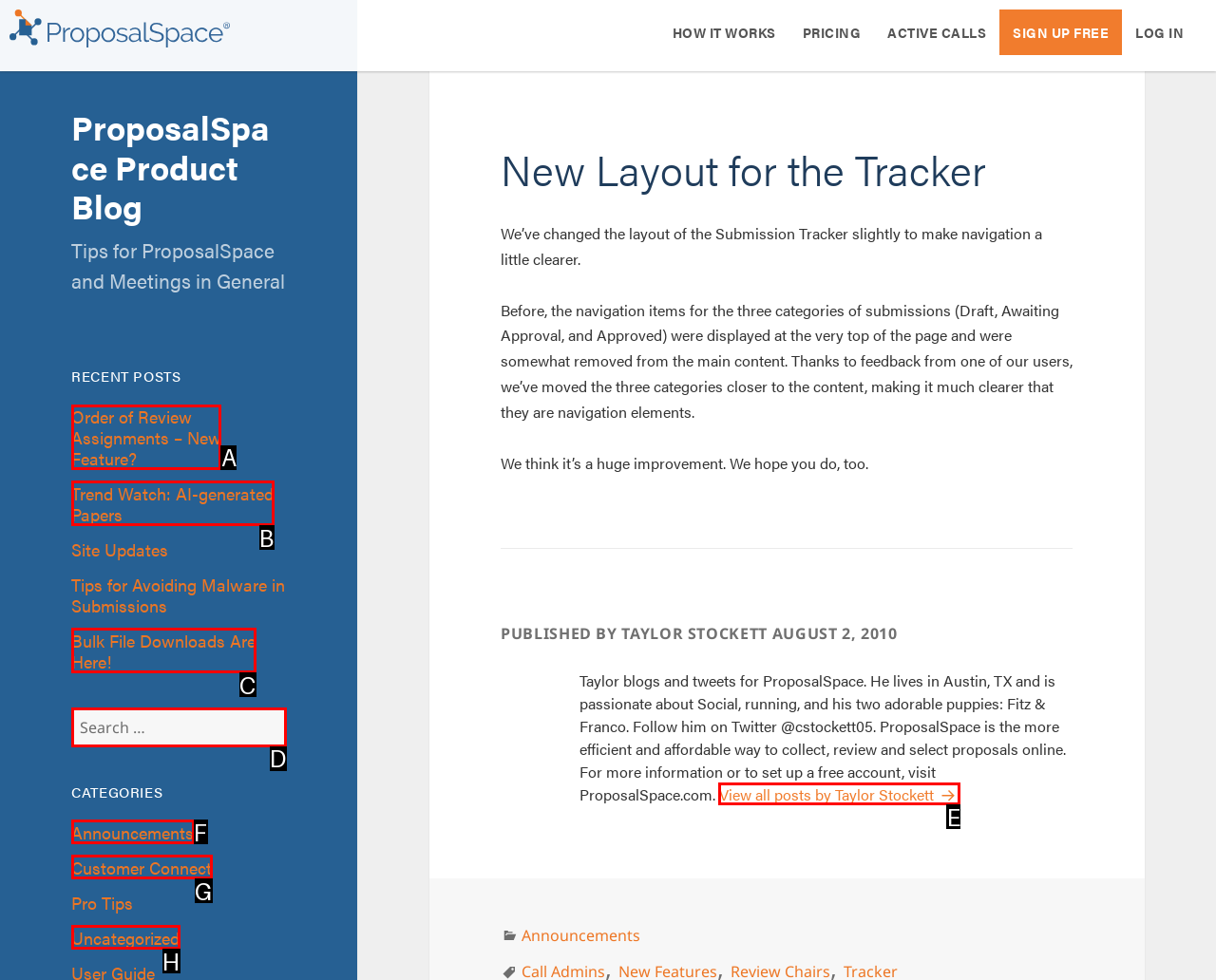Point out the HTML element I should click to achieve the following: Read the blog post about order of review assignments Reply with the letter of the selected element.

A